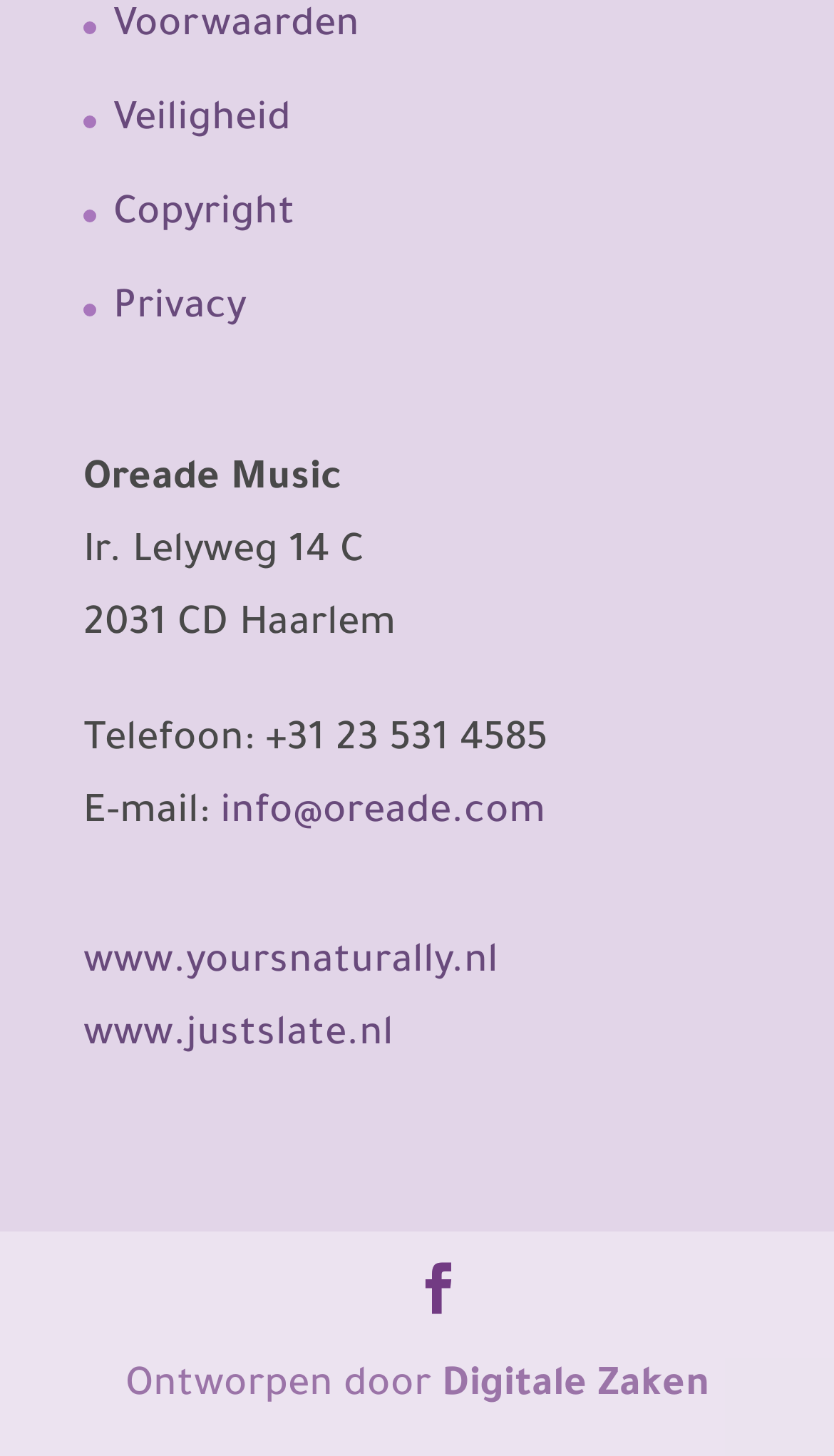What is the company name?
From the details in the image, provide a complete and detailed answer to the question.

The company name can be found in the static text element 'Oreade Music' located at the top of the webpage, with a bounding box of [0.1, 0.316, 0.41, 0.346].